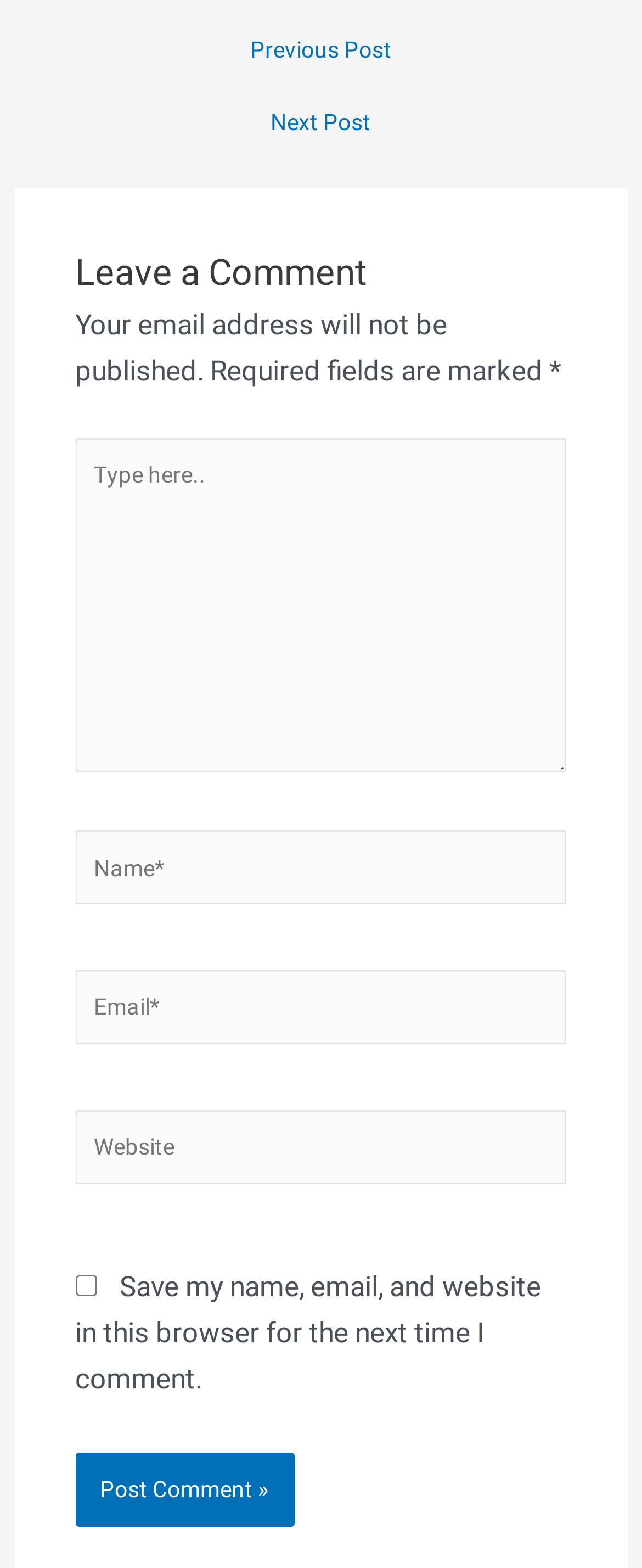What is the function of the 'Post Comment' button?
Please respond to the question with a detailed and thorough explanation.

The 'Post Comment' button is located at the bottom of the comment form and is likely the final step in submitting a comment. When clicked, it will send the user's comment to the website for moderation and posting.